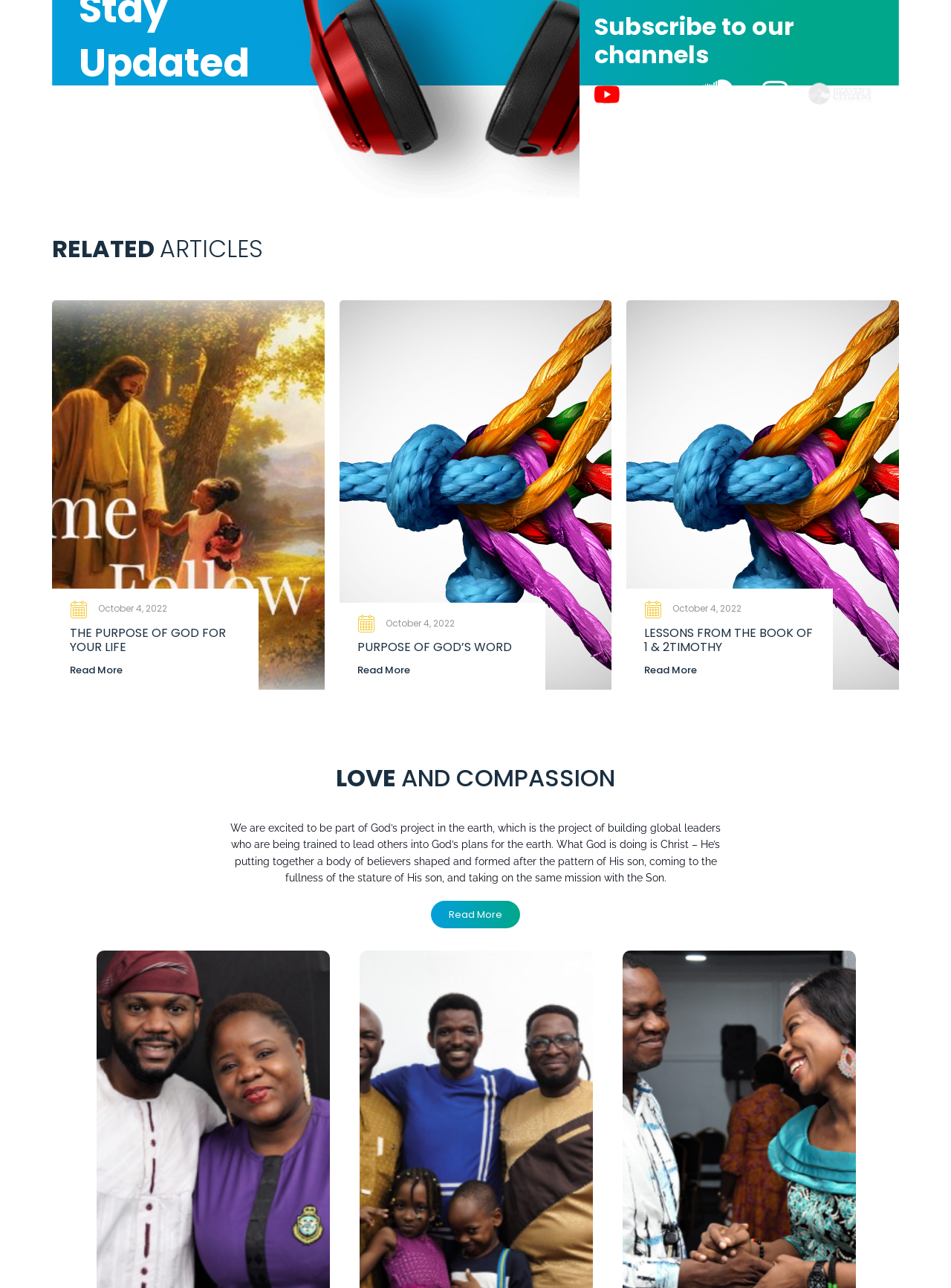Can you find the bounding box coordinates for the element that needs to be clicked to execute this instruction: "Subscribe to our channels"? The coordinates should be given as four float numbers between 0 and 1, i.e., [left, top, right, bottom].

[0.625, 0.01, 0.917, 0.054]